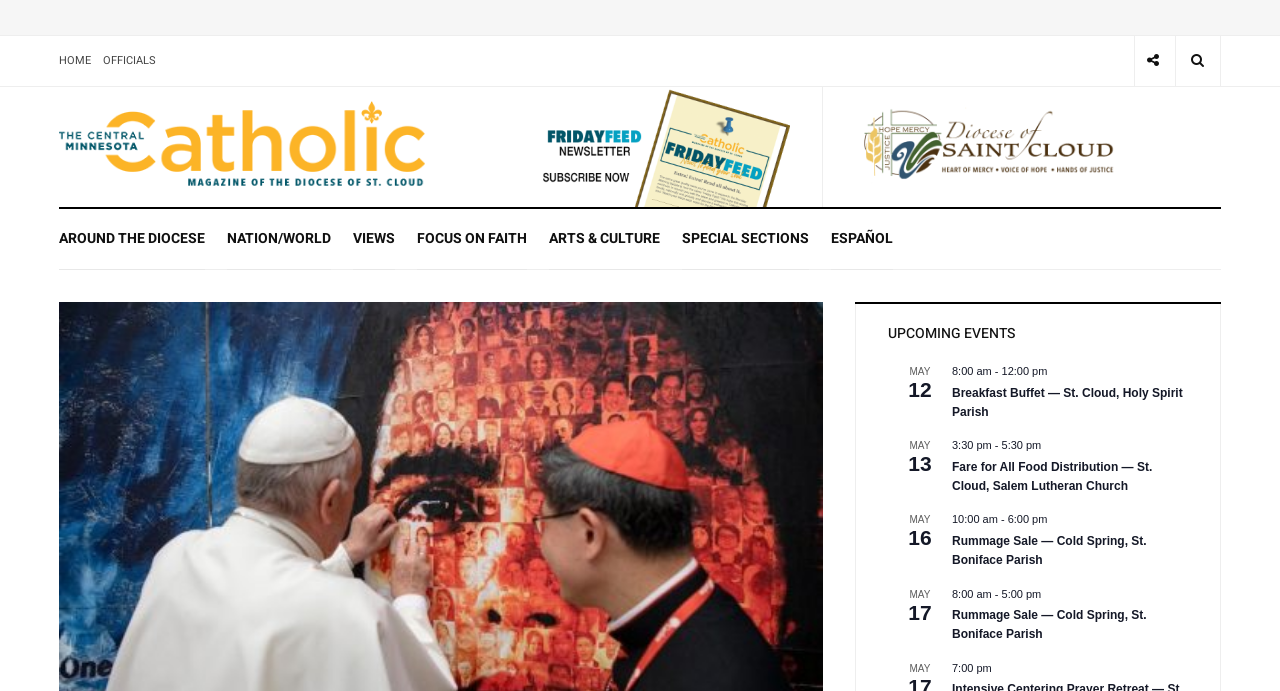What is the category of the article 'Breakfast Buffet — St. Cloud, Holy Spirit Parish'?
Refer to the image and give a detailed answer to the query.

I found the article 'Breakfast Buffet — St. Cloud, Holy Spirit Parish' under the heading 'UPCOMING EVENTS', which suggests that it belongs to this category.